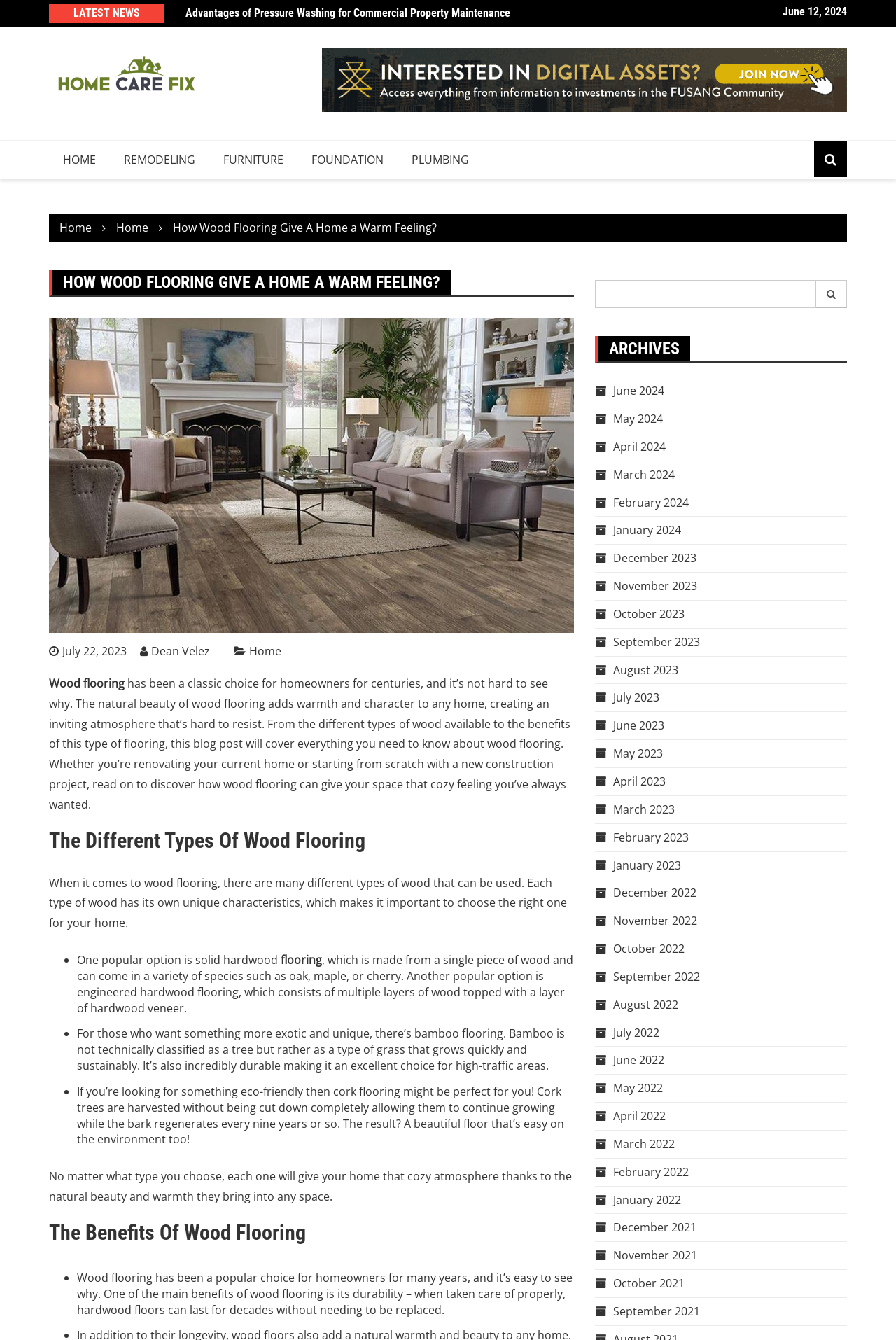Determine the bounding box coordinates of the clickable element to achieve the following action: 'click on the 'HOME' link'. Provide the coordinates as four float values between 0 and 1, formatted as [left, top, right, bottom].

[0.055, 0.105, 0.123, 0.134]